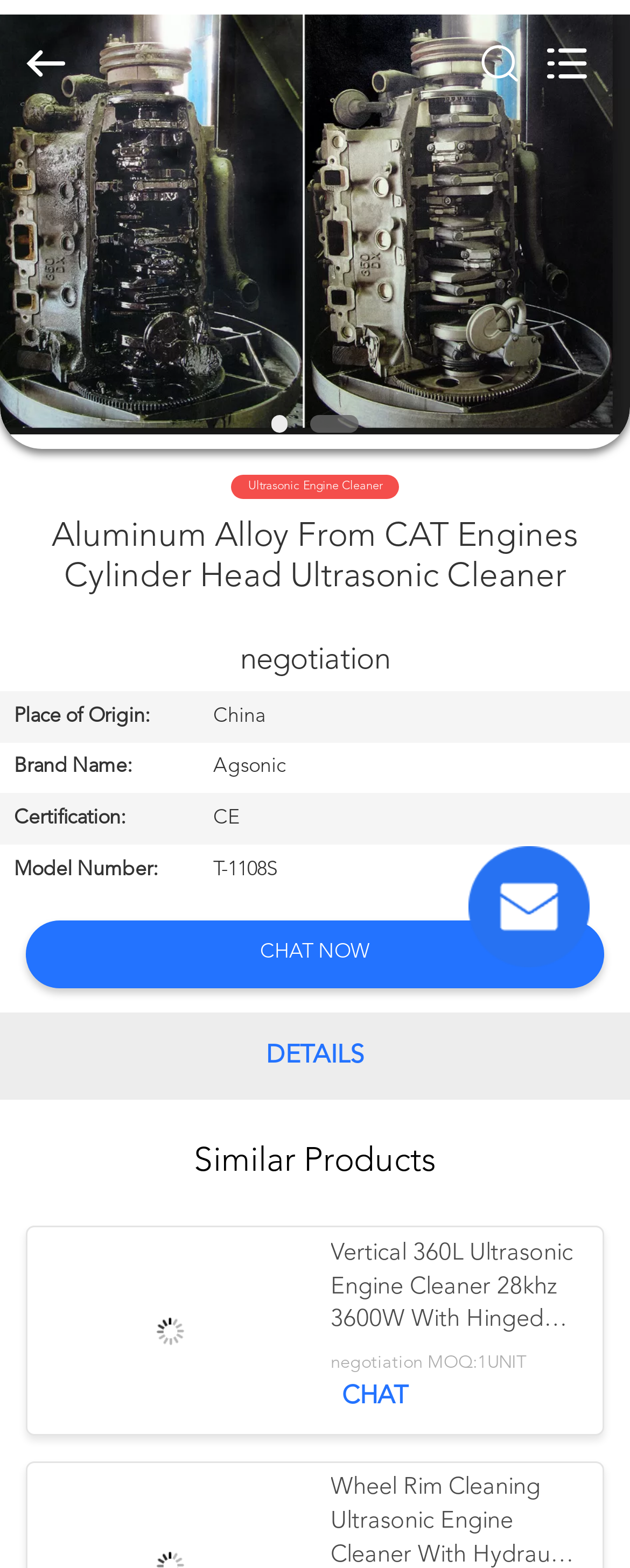Can you locate the main headline on this webpage and provide its text content?

Aluminum Alloy From CAT Engines Cylinder Head Ultrasonic Cleaner